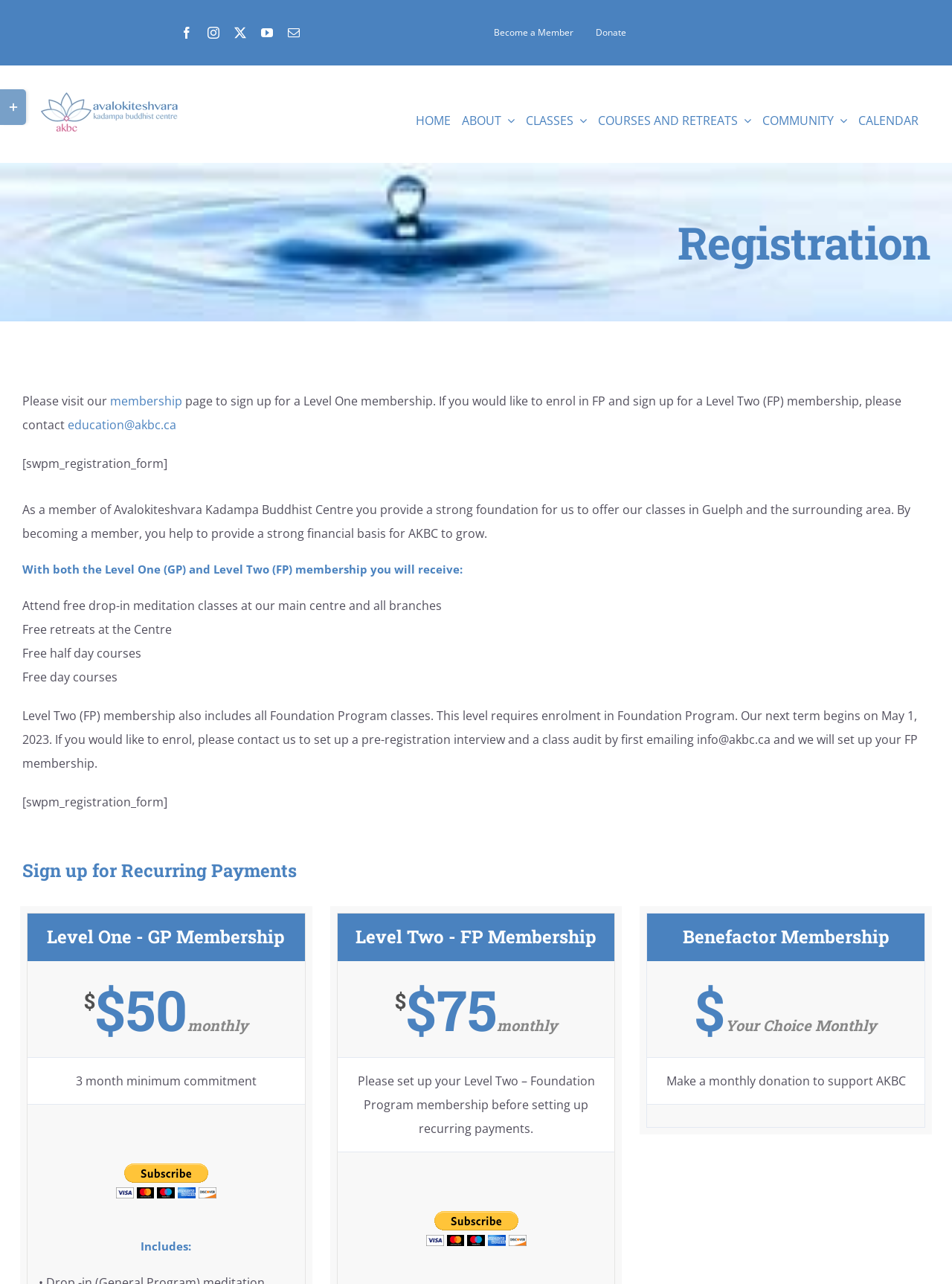How can users make payments? Please answer the question using a single word or phrase based on the image.

Through PayPal